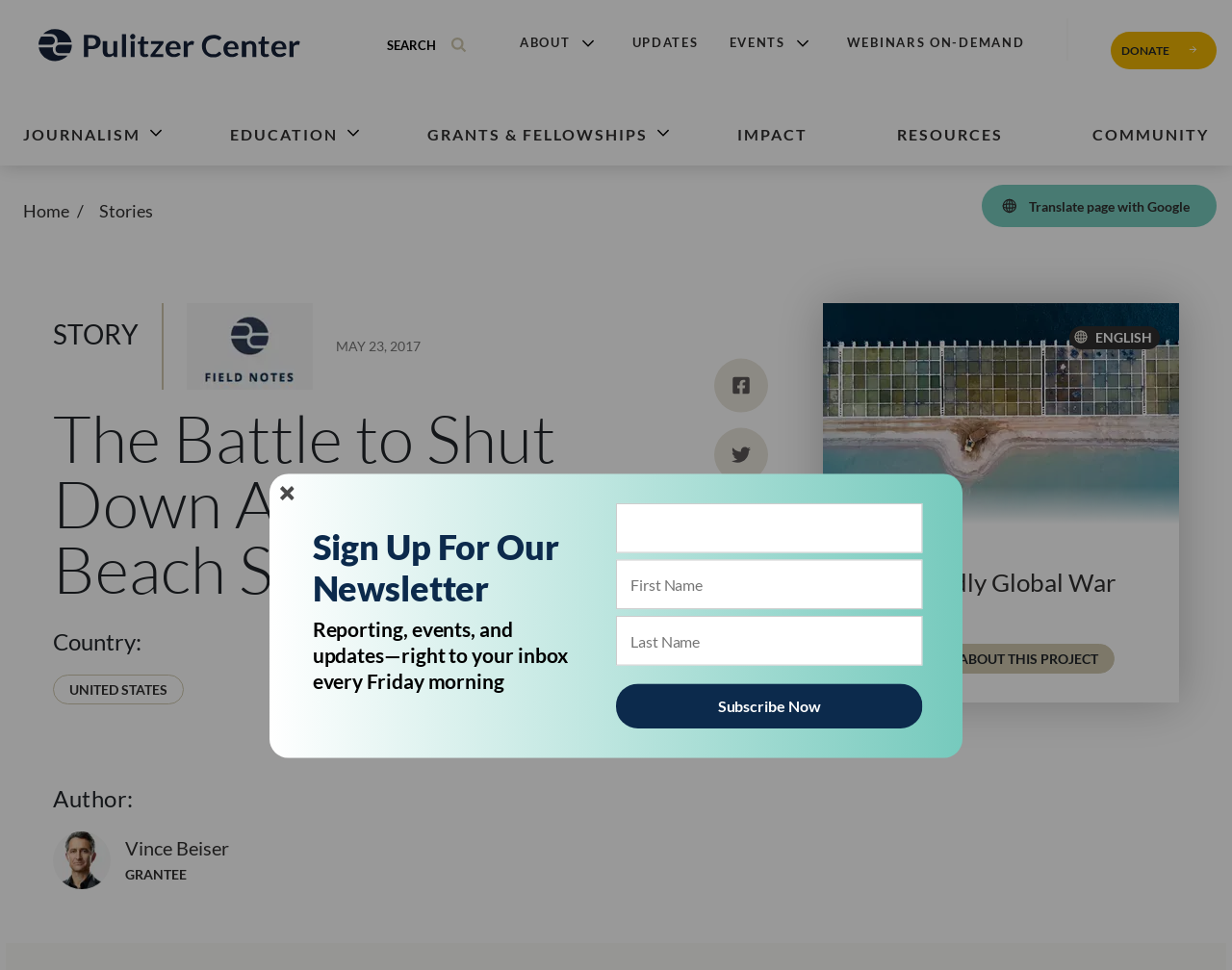Use a single word or phrase to answer the question:
What is the name of the publication?

Pulitzer Center